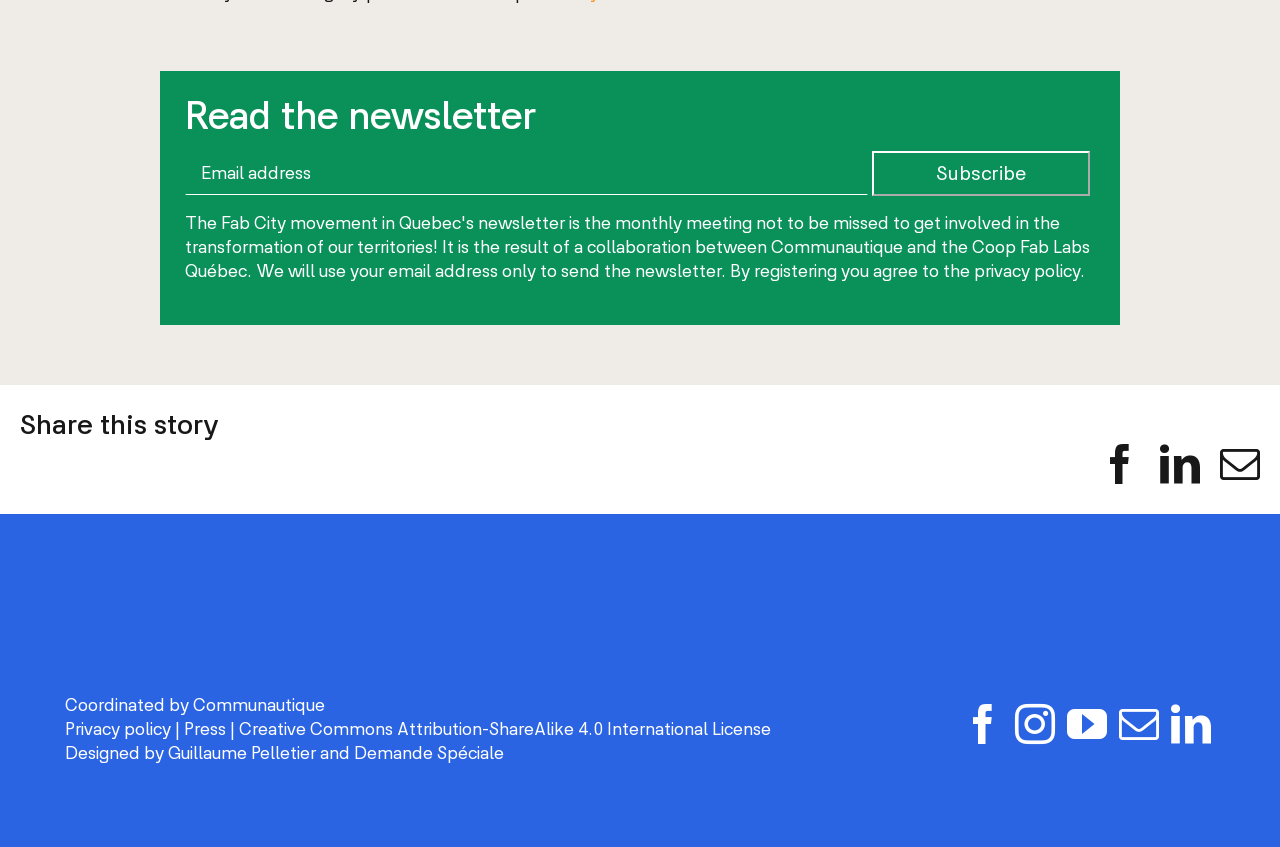Provide the bounding box coordinates of the HTML element this sentence describes: "name="EMAIL" placeholder="Email address"".

[0.145, 0.181, 0.678, 0.23]